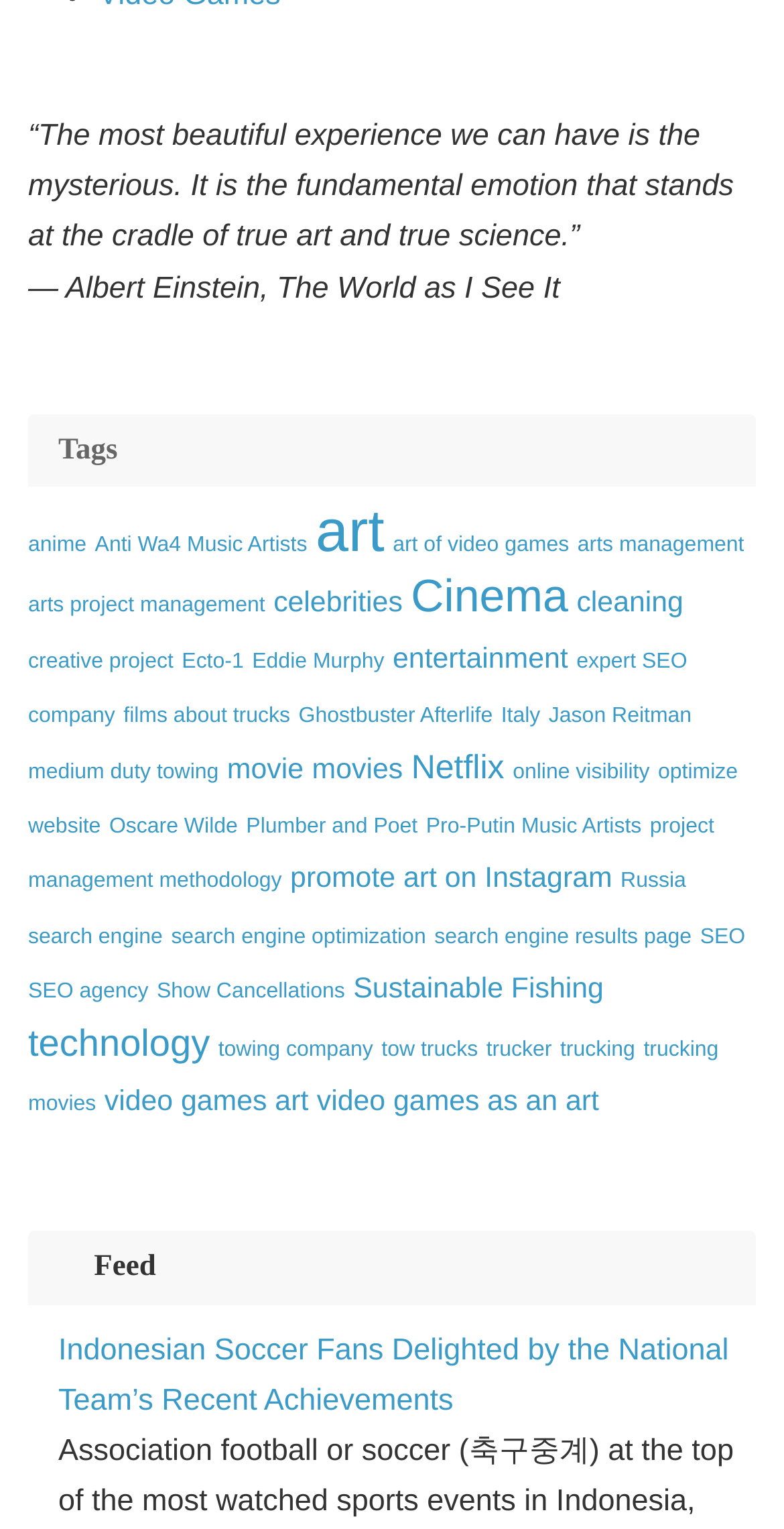How many tags are listed on this webpage?
Please answer the question with a detailed response using the information from the screenshot.

I counted the number of links under the 'Tags' heading, and there are 30 links listed.